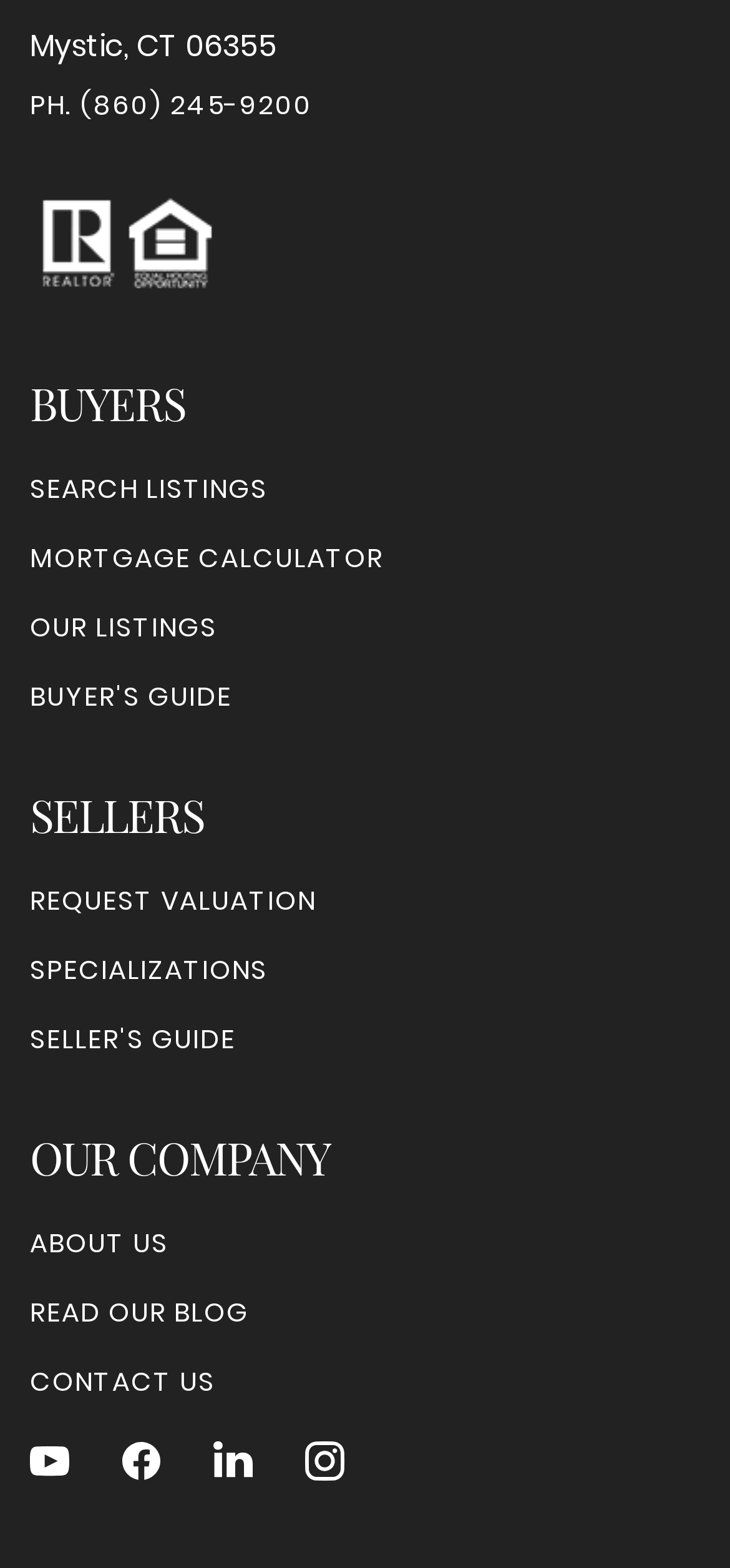Determine the bounding box coordinates for the area that should be clicked to carry out the following instruction: "Calculate mortgage".

[0.041, 0.344, 0.526, 0.369]